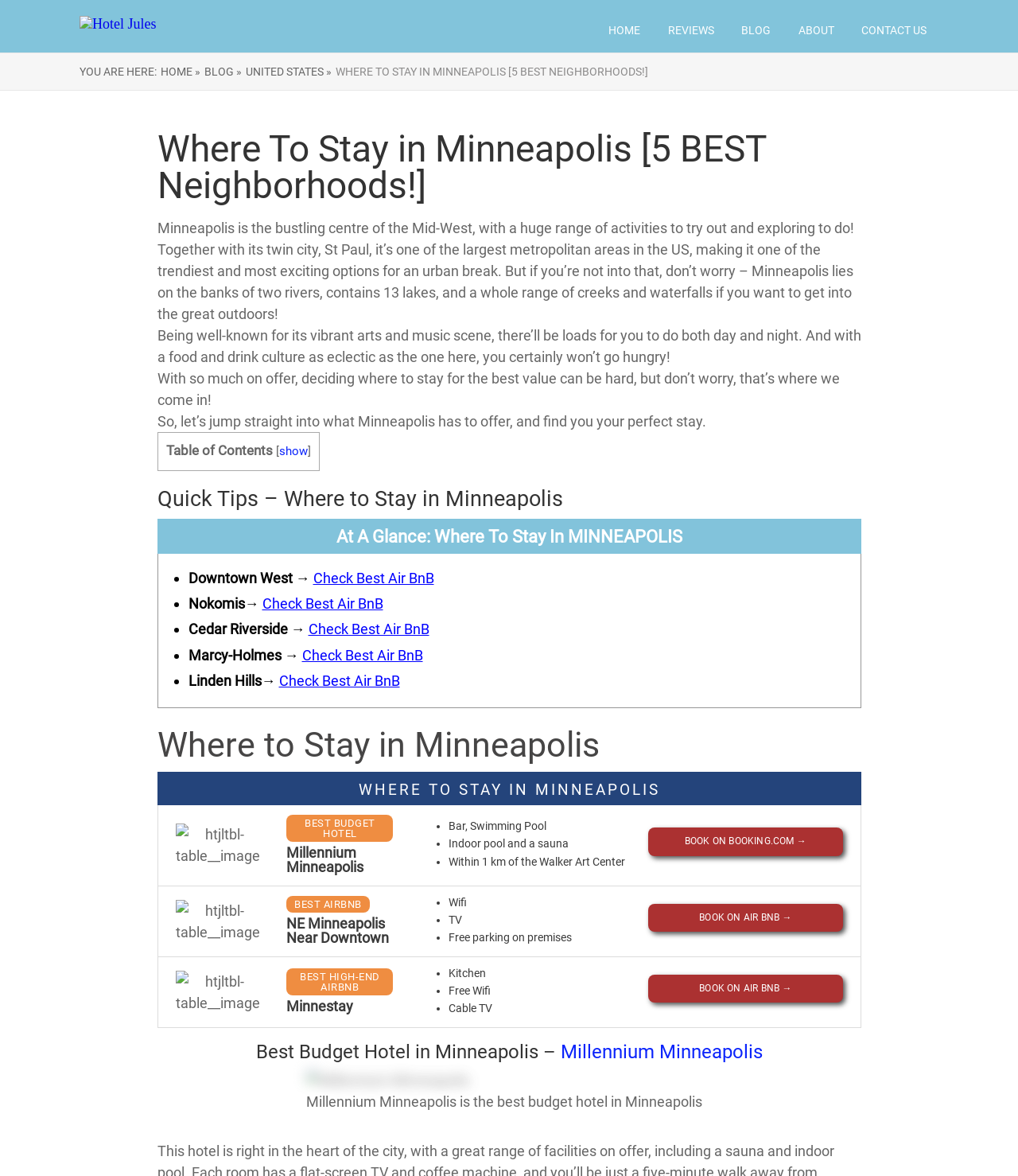What is the purpose of the webpage?
Please give a well-detailed answer to the question.

The webpage aims to assist users in deciding where to stay in Minneapolis by providing a brief overview of the city, a list of recommended neighborhoods, and a comparison of different accommodation options, including budget hotels and Airbnb options.